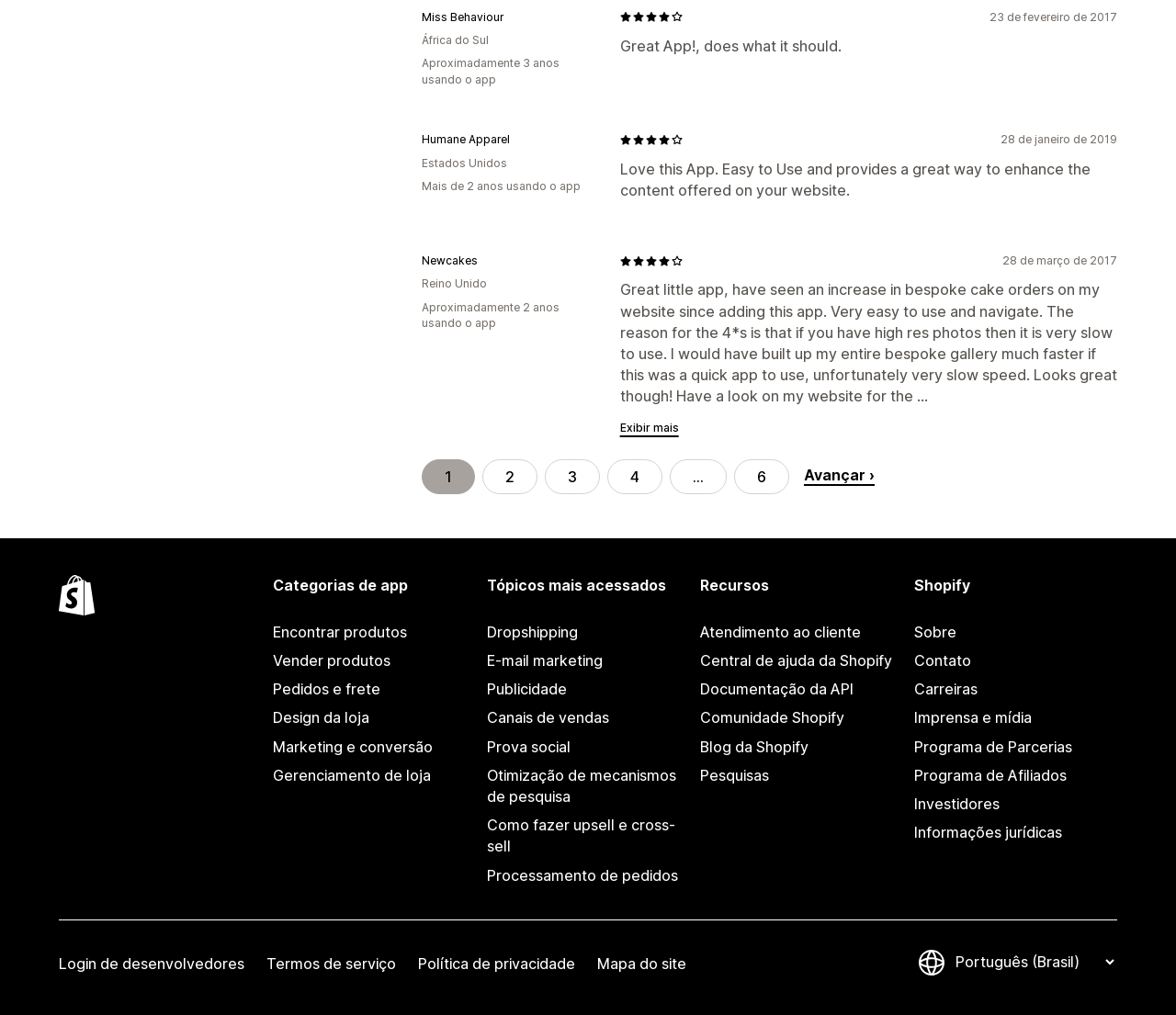Please provide a comprehensive answer to the question based on the screenshot: What is the country of the reviewer Humane Apparel?

I found the review by Humane Apparel, and it mentions that the reviewer is from Estados Unidos, which is the country indicated in the review.